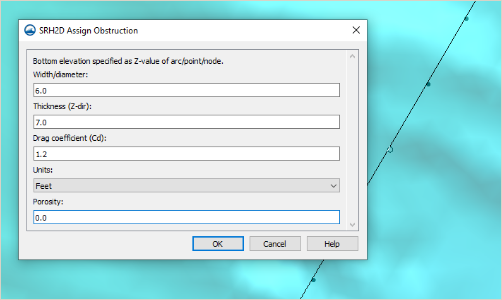Generate a detailed caption that describes the image.

The image depicts the "SRH2D Assign Obstruction" dialog box used within the SMS (Surface-Microscale Simulation) software for managing obstructions in SRH-2D models. This interface allows users to input specific parameters for obstruction objects in a hydrodynamic simulation. Key fields in the dialog include:

- **Width/Diameter**: A parameter to define the width or diameter of the obstruction, set to 6.0 (units in feet).
- **Thickness (Z-dir)**: Specifies the thickness of the obstruction, currently set at 7.0 feet.
- **Drag Coefficient (Cd)**: This value of 1.2 determines how the obstruction affects the flow of water through the simulation.
- **Units**: Indicates the units of measurement, which in this case are specified as feet.
- **Porosity**: A field set to 0.0, signifying no porosity applied to this obstruction.

The background features a turquoise gradient, likely indicative of water or a fluid simulation context, aligning with the software's applications in hydraulic modeling. This dialog is crucial for accurately simulating the impacts of physical structures on water flow dynamics within a given project.